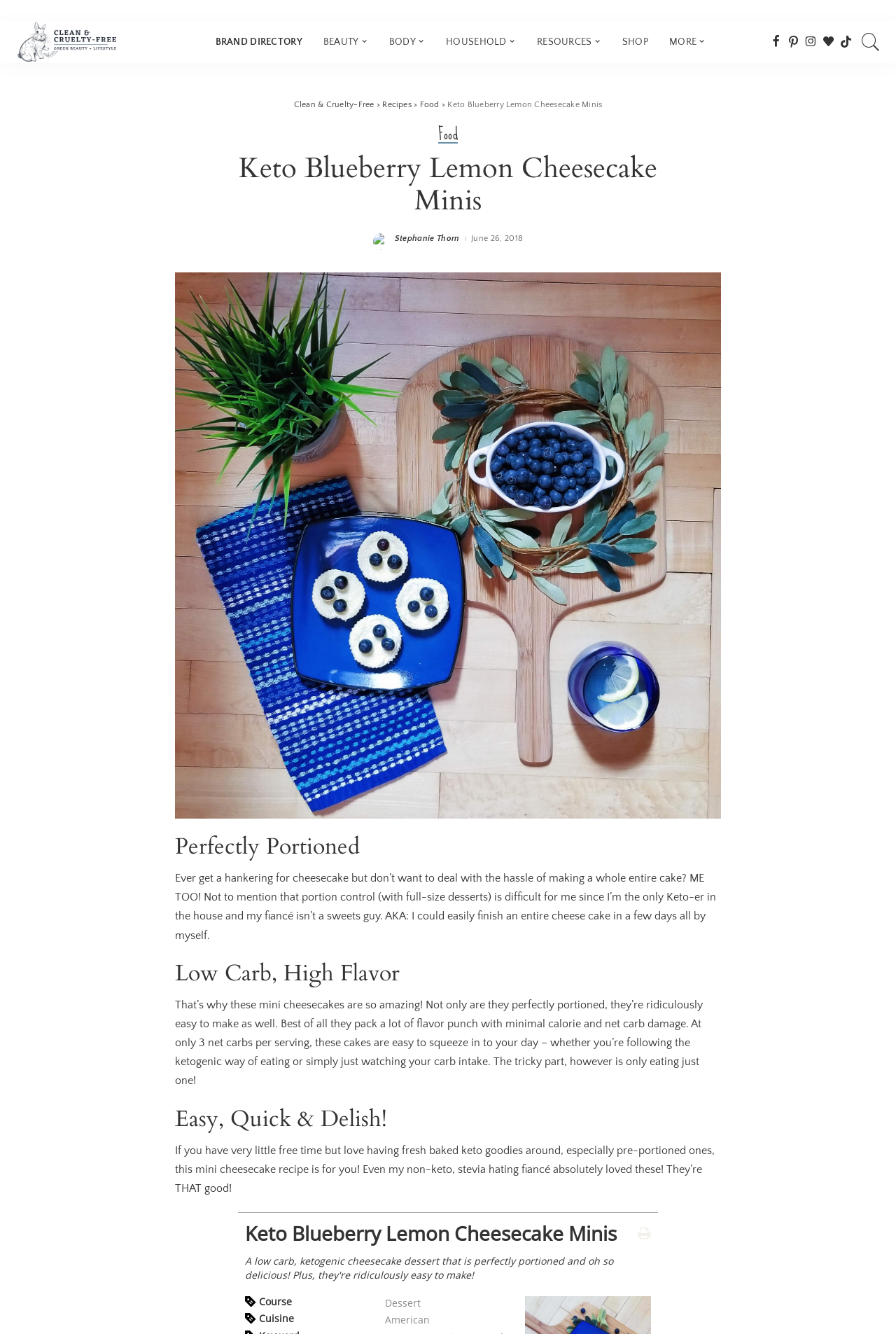Please identify the bounding box coordinates of the element on the webpage that should be clicked to follow this instruction: "Click on the 'Recipes' link". The bounding box coordinates should be given as four float numbers between 0 and 1, formatted as [left, top, right, bottom].

[0.427, 0.075, 0.459, 0.082]